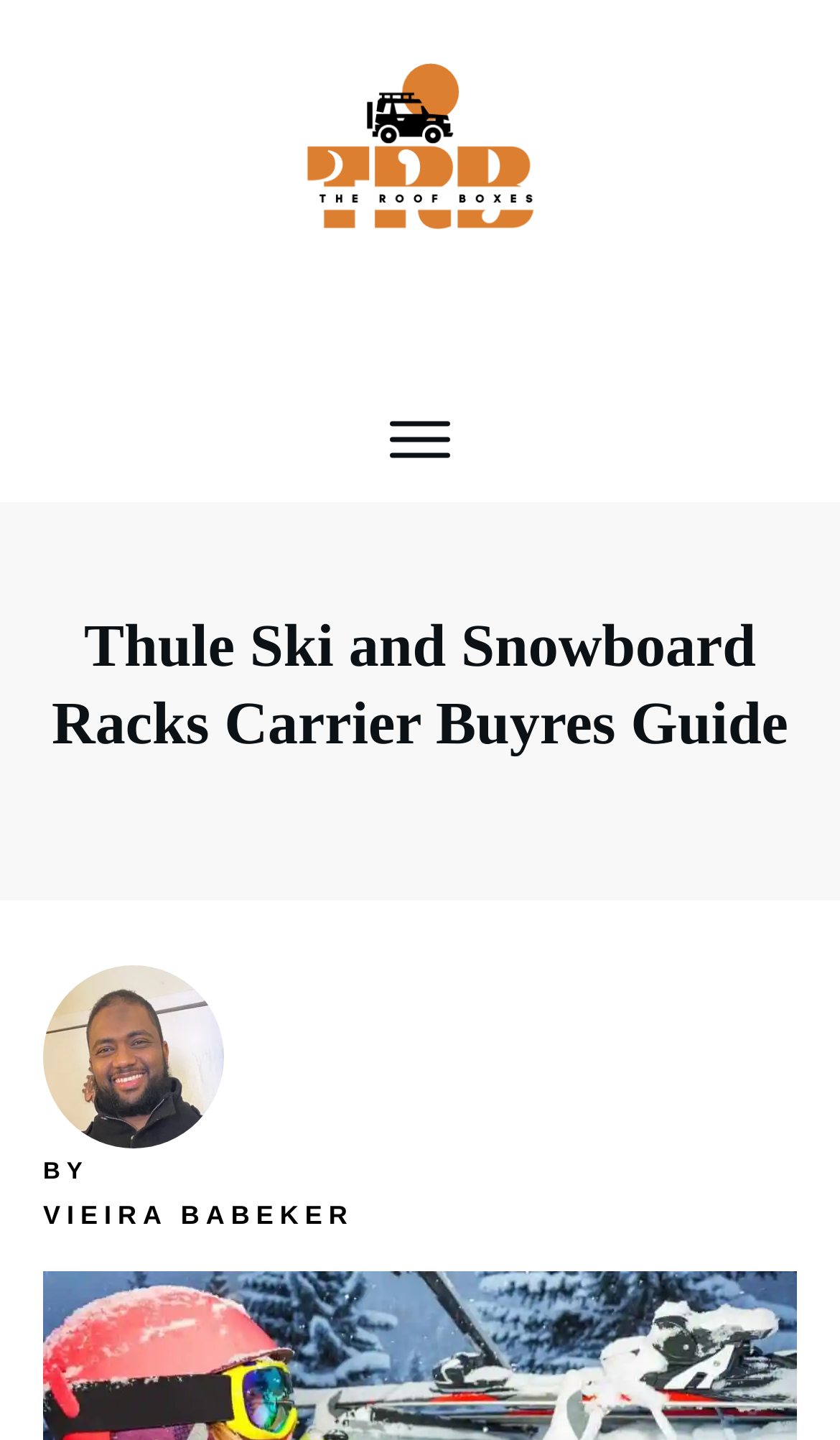Locate the bounding box of the UI element defined by this description: "Vieira Babeker". The coordinates should be given as four float numbers between 0 and 1, formatted as [left, top, right, bottom].

[0.051, 0.833, 0.421, 0.854]